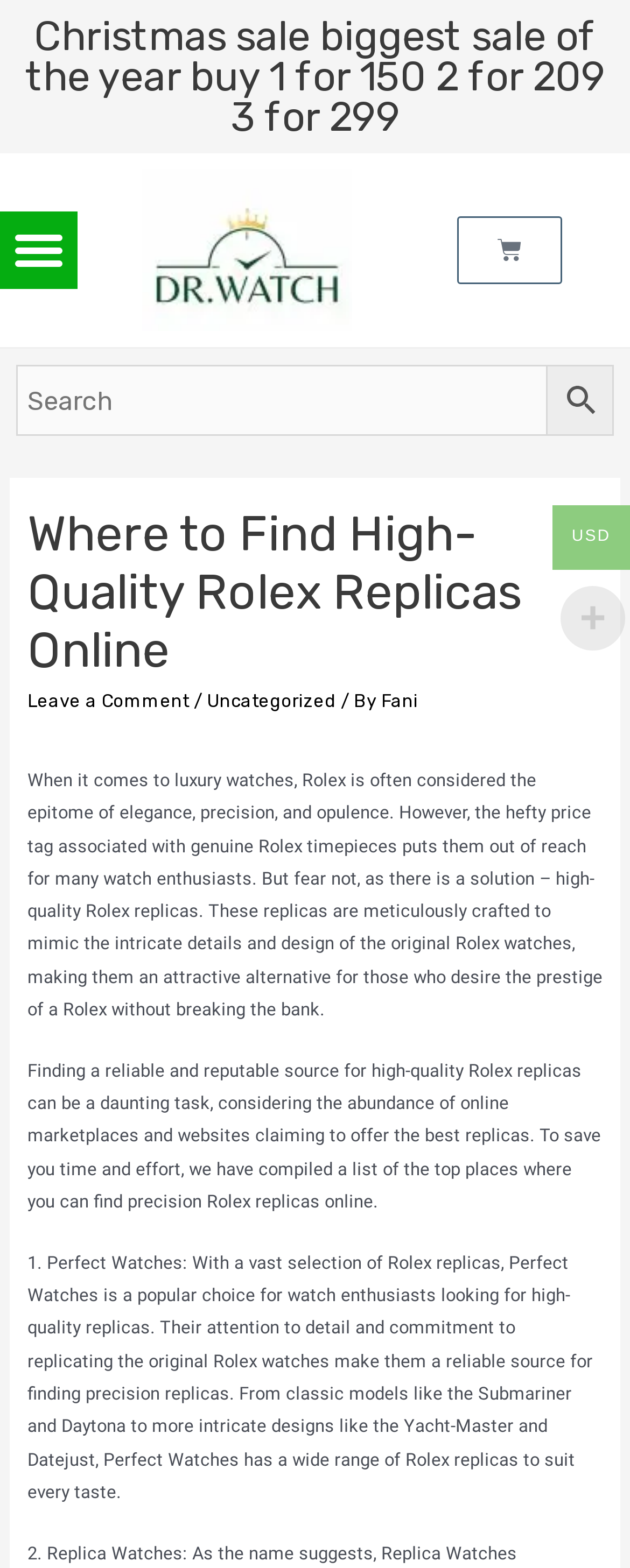Identify and provide the bounding box for the element described by: "Leave a Comment".

[0.043, 0.44, 0.3, 0.454]